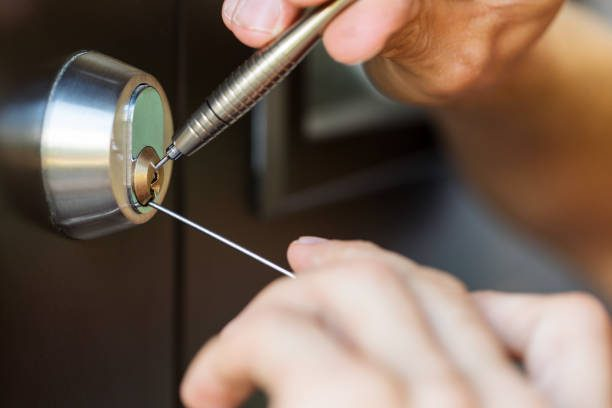Explain the image thoroughly, mentioning every notable detail.

The image captures a close-up view of a person's hands in the process of lock picking, demonstrating a skilled locksmith at work. The focus is on a shiny, cylindrical lock, with a metallic pin being inserted into its keyhole using a specialized tool. The hand holding the pin exhibits a steady grip, suggesting precision and expertise. This scene highlights the intricate nature of locksmithing and the techniques employed by professionals to resolve lock-related issues, emphasizing the importance of hiring experienced locksmiths for reliable service in urgent situations, such as being locked out or dealing with malfunctioning locks.